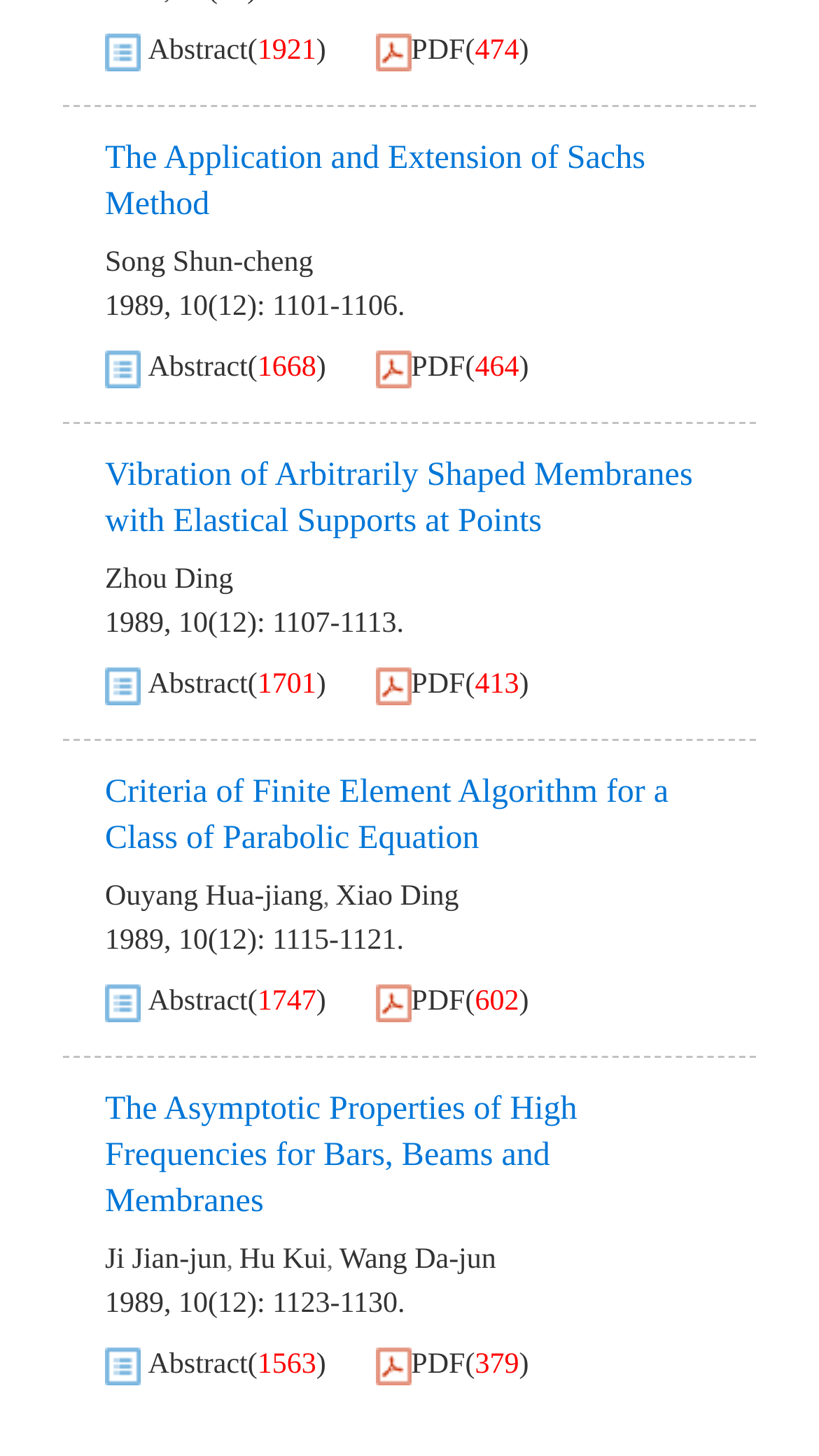Identify the bounding box of the HTML element described as: "Abstract".

[0.181, 0.239, 0.302, 0.268]